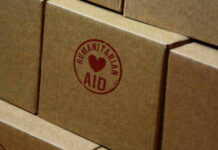Using the information shown in the image, answer the question with as much detail as possible: What do the stacked boxes suggest?

The stacked boxes in the image suggest a ready supply of resources, implying that the humanitarian effort is well-organized and equipped to provide assistance to those in need.